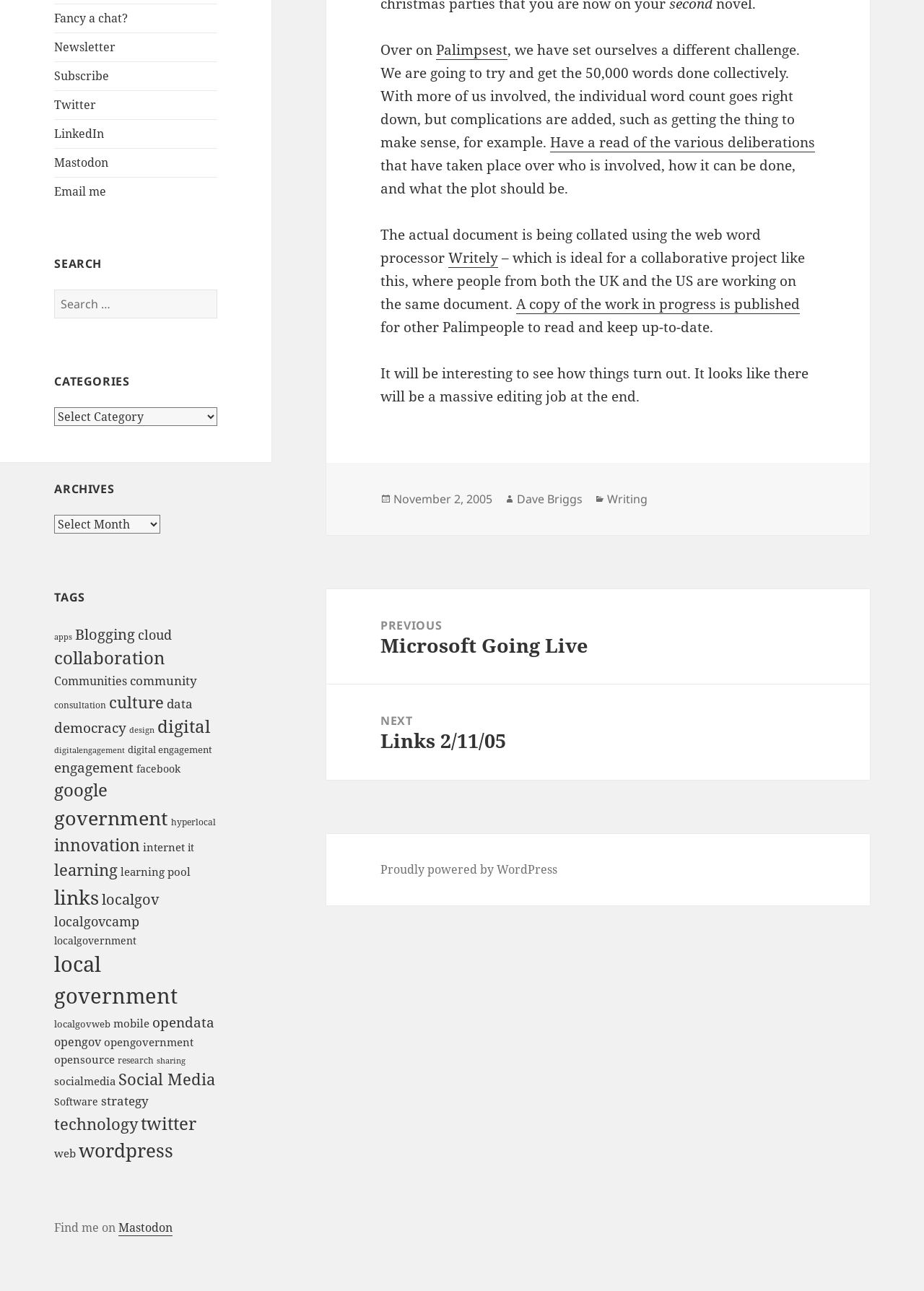Identify the bounding box coordinates of the HTML element based on this description: "localgov".

[0.11, 0.689, 0.173, 0.704]